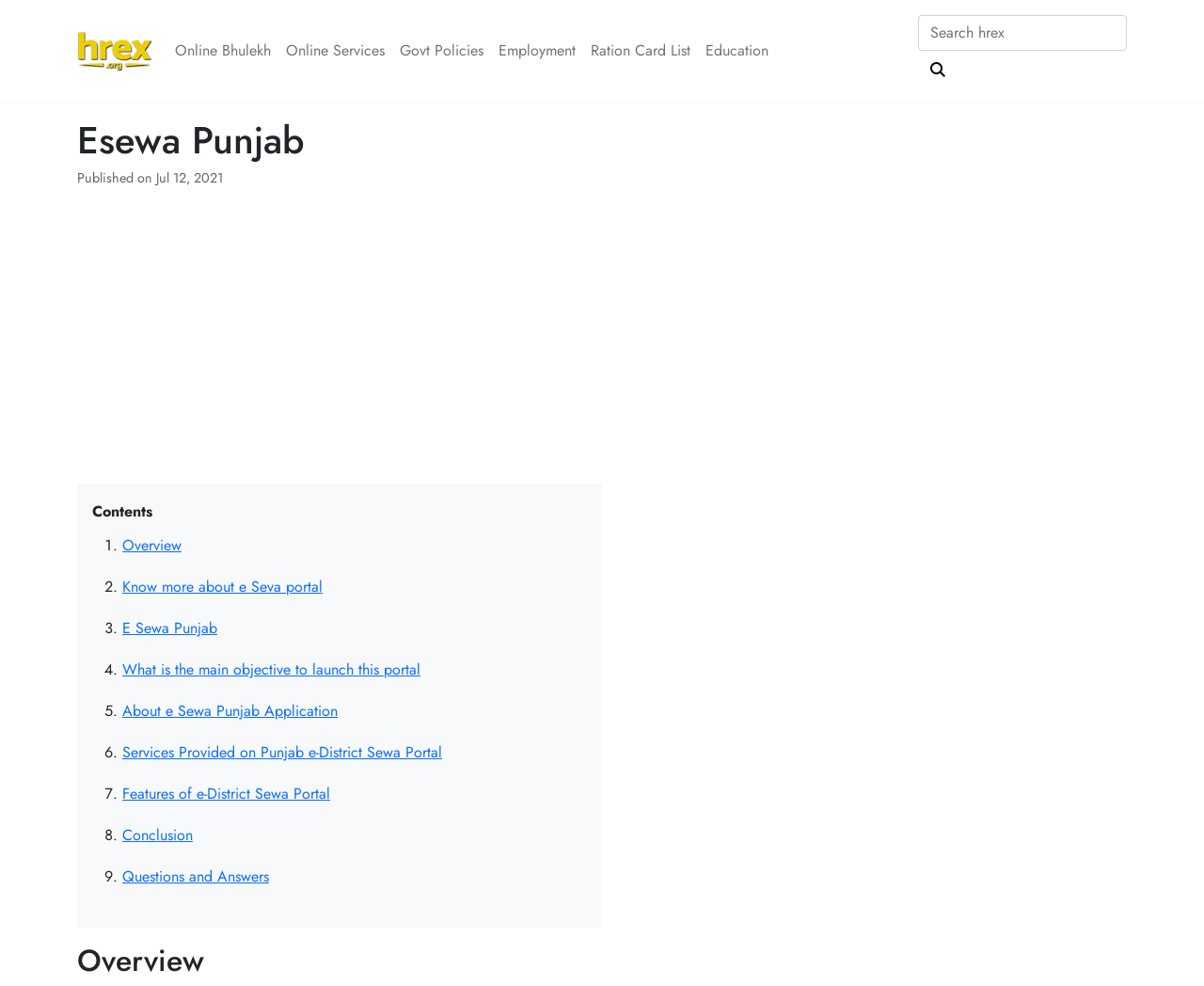What are the services provided on the e-District Sewa Portal?
Examine the image and give a concise answer in one word or a short phrase.

Various services